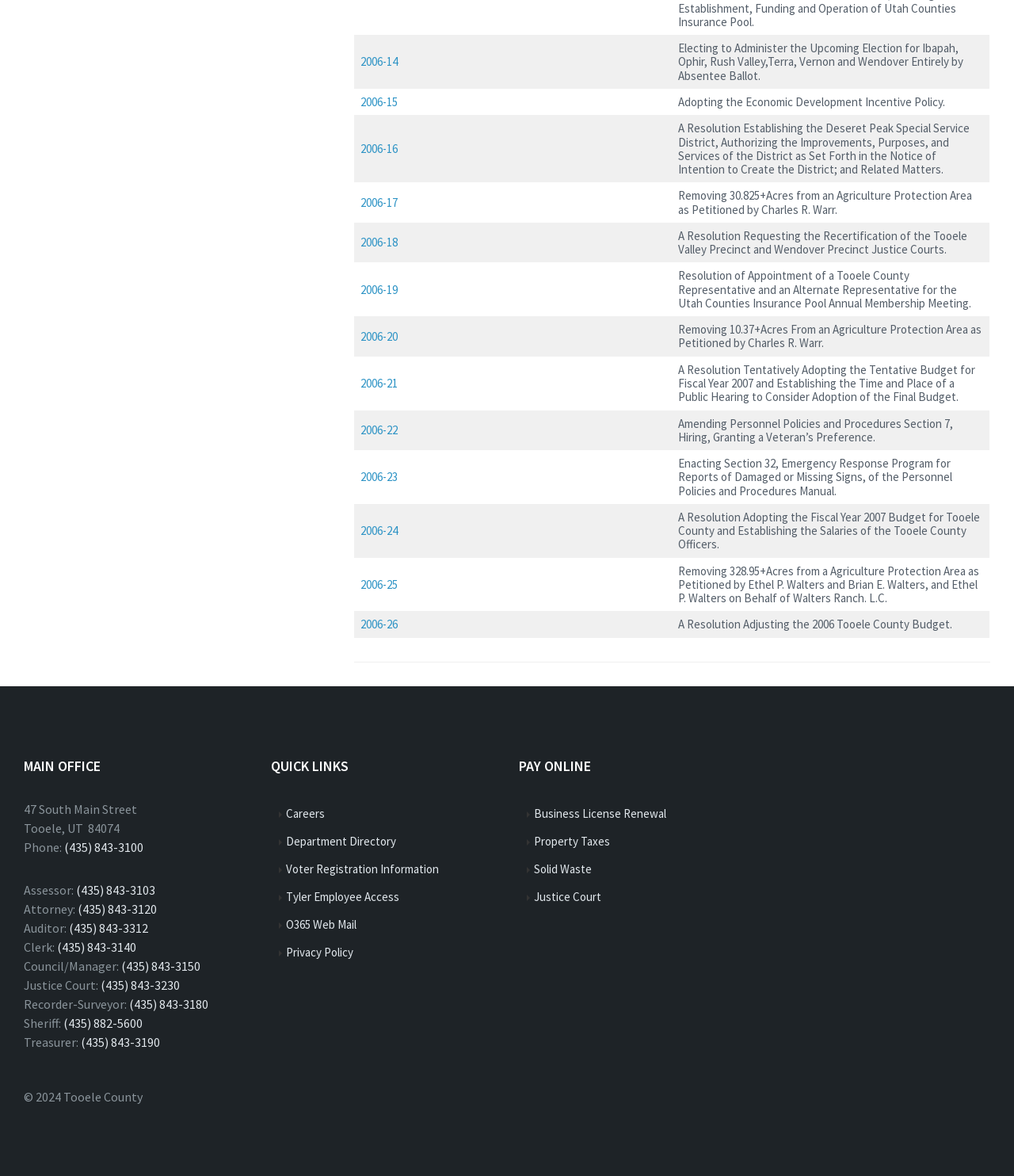Locate the bounding box coordinates of the clickable element to fulfill the following instruction: "Call the Assessor's office". Provide the coordinates as four float numbers between 0 and 1 in the format [left, top, right, bottom].

[0.075, 0.75, 0.153, 0.763]